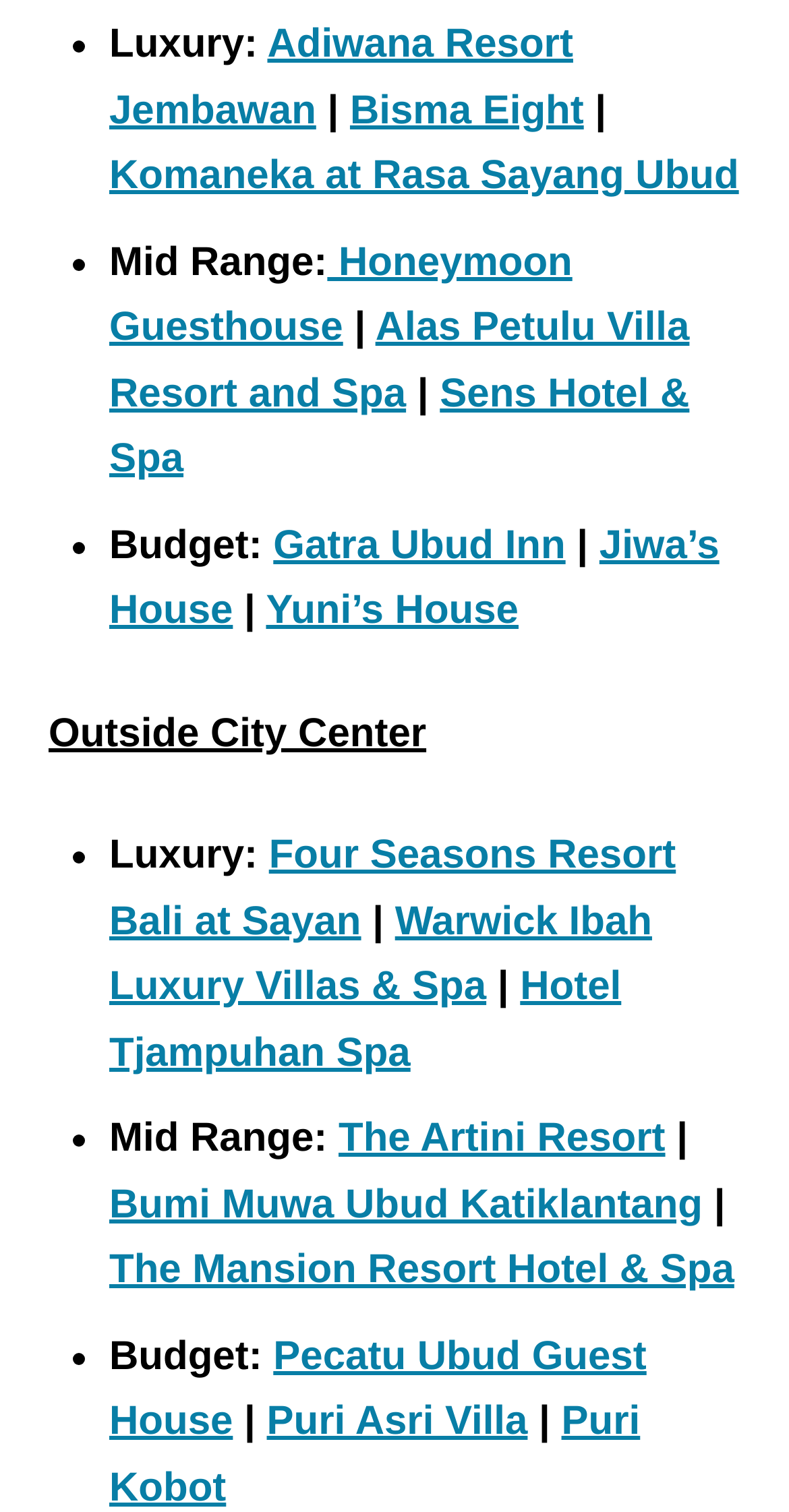Can you find the bounding box coordinates for the element that needs to be clicked to execute this instruction: "View Honeymoon Guesthouse"? The coordinates should be given as four float numbers between 0 and 1, i.e., [left, top, right, bottom].

[0.138, 0.159, 0.725, 0.232]